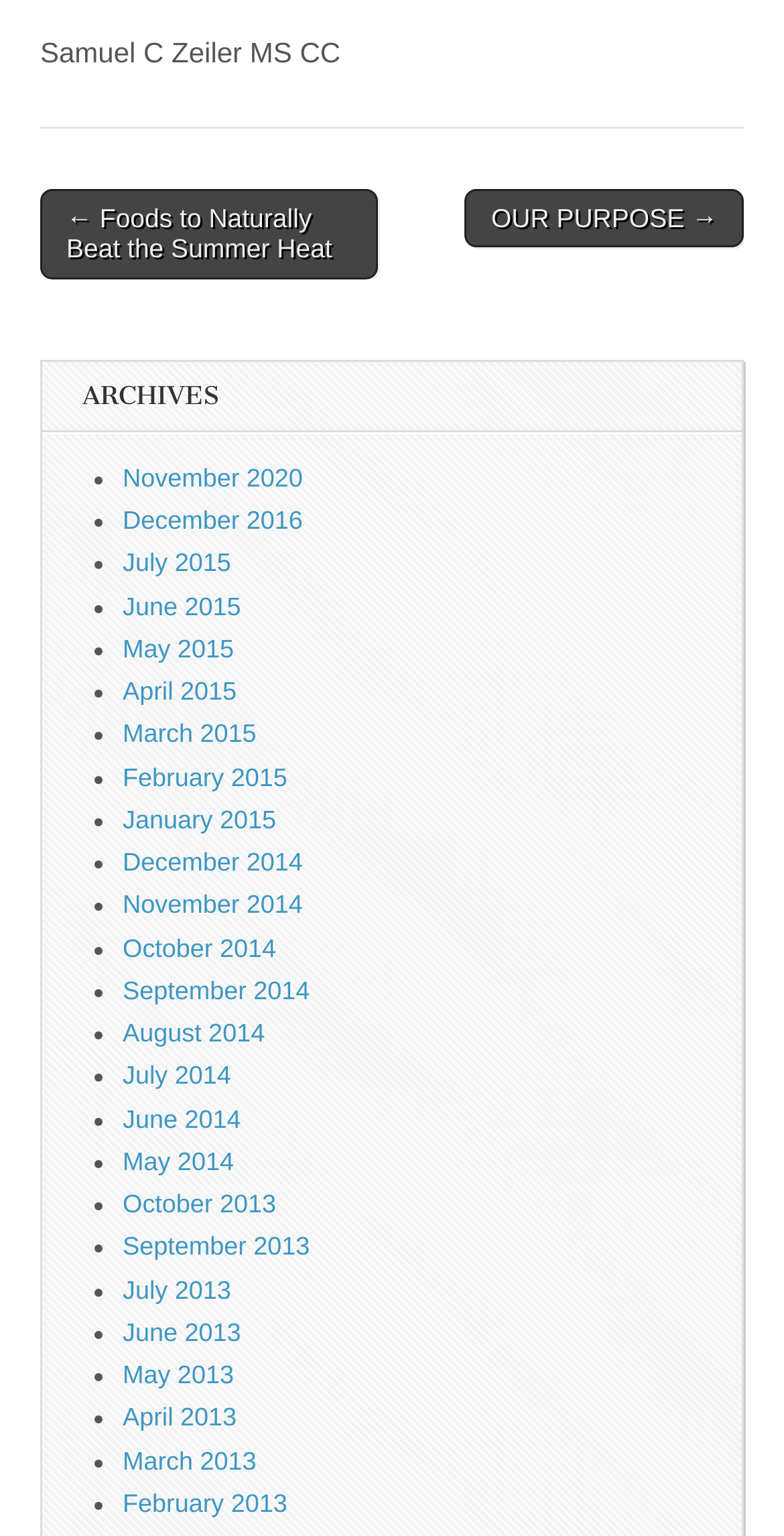How many navigation links are there?
Answer the question with a single word or phrase by looking at the picture.

2